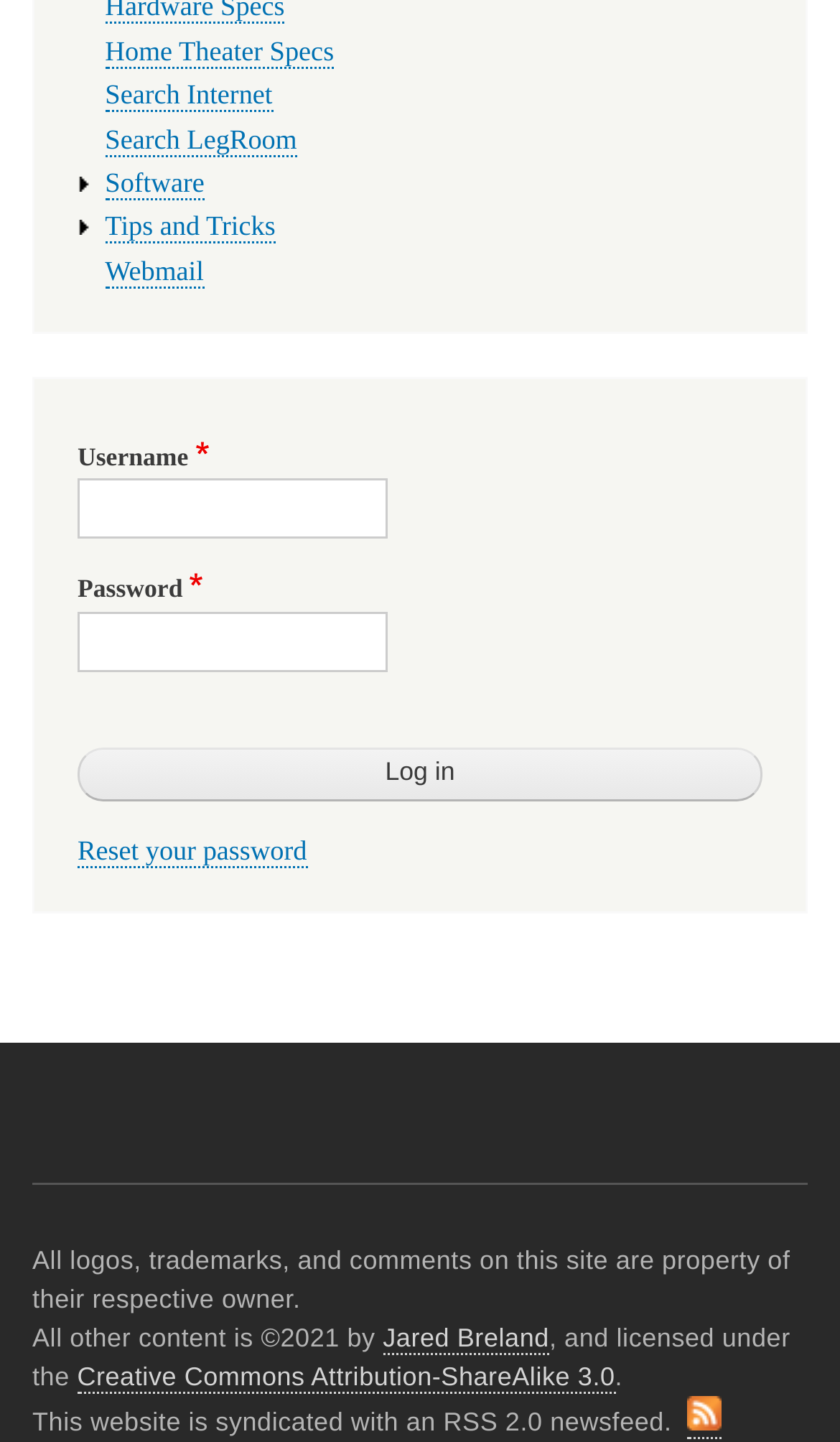Answer the question using only a single word or phrase: 
What is the purpose of the link 'Syndicate content'?

To syndicate content with RSS 2.0